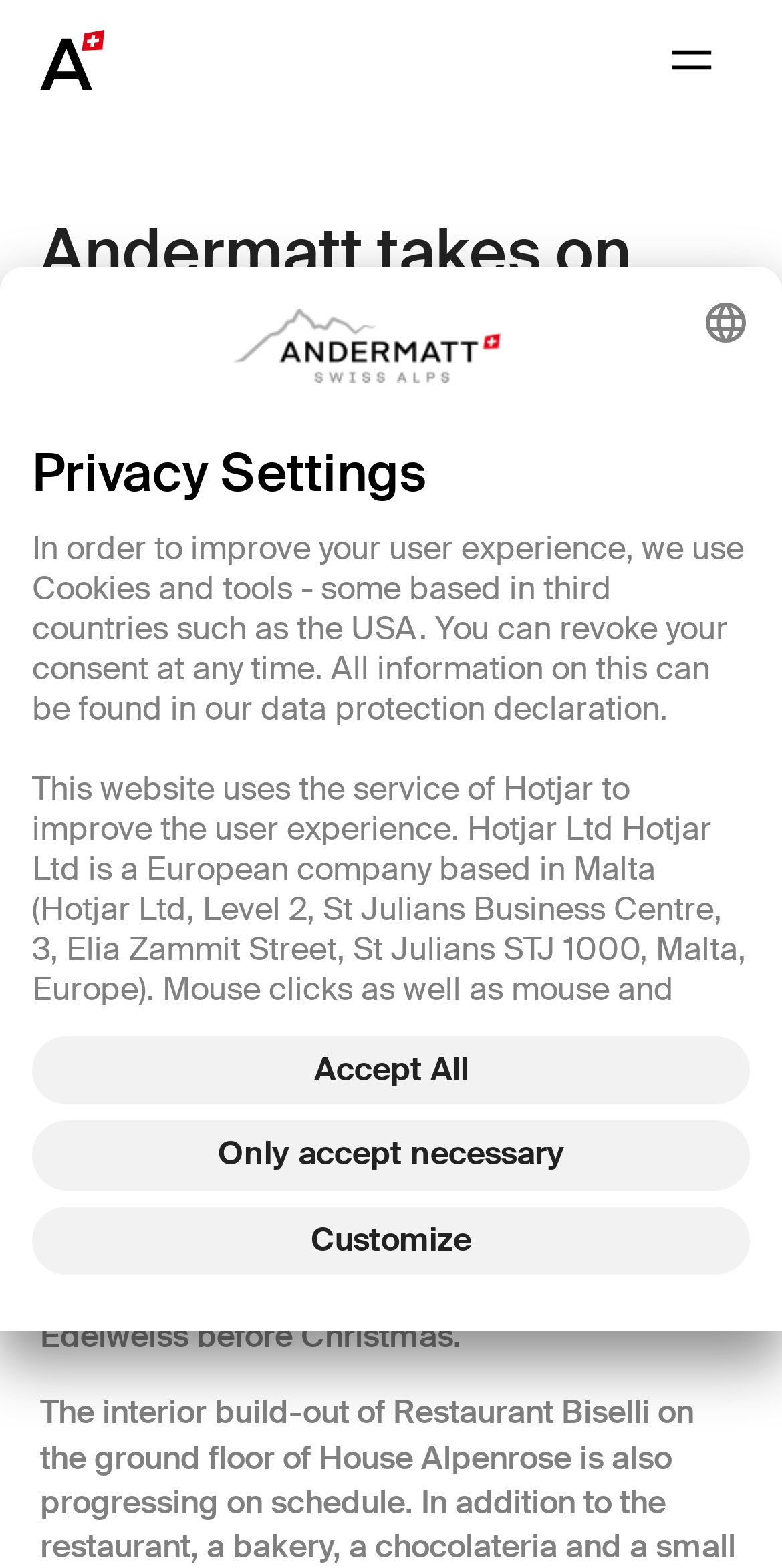Give a concise answer of one word or phrase to the question: 
What is the name of the hotel being built?

Hotel Radisson Blu Reussen